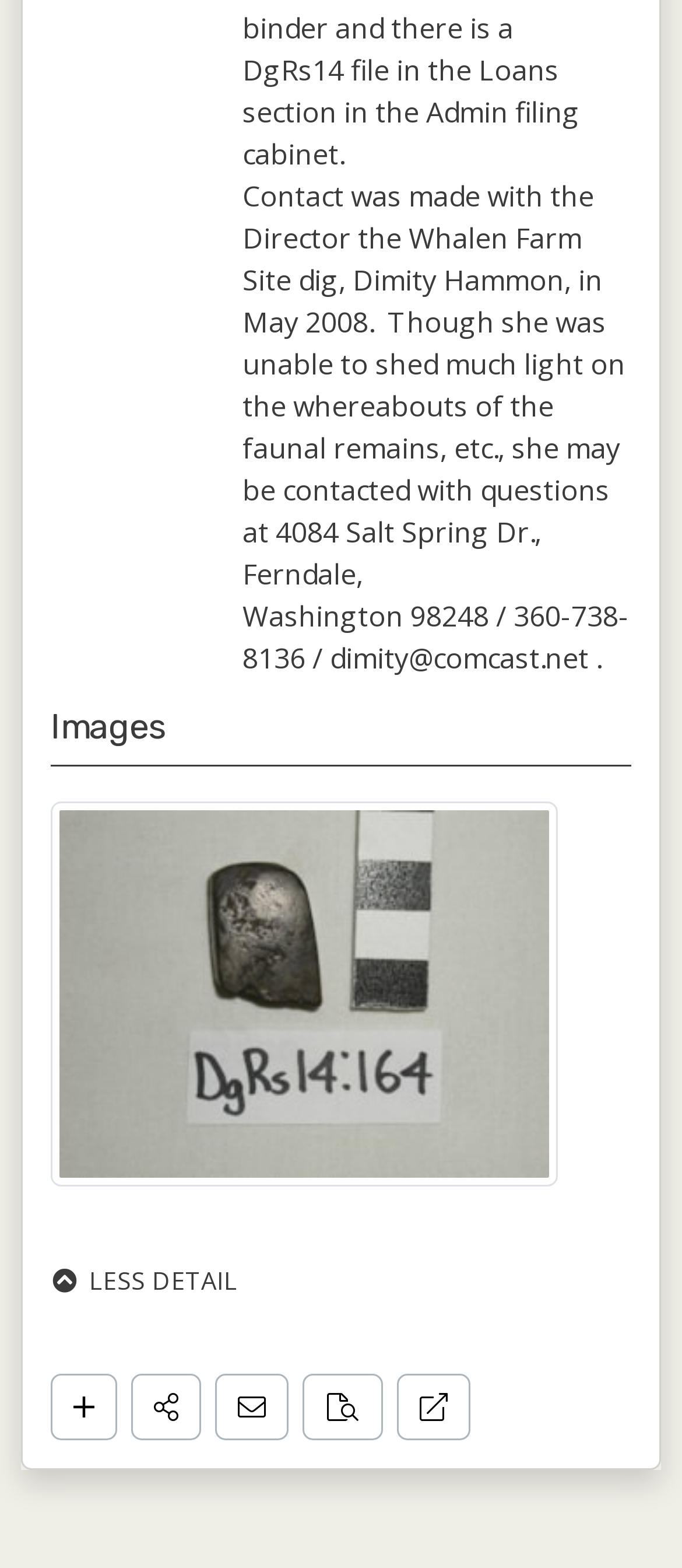Identify the bounding box for the element characterized by the following description: "alt="DgRs14.164 thumbnail"".

[0.074, 0.624, 0.818, 0.649]